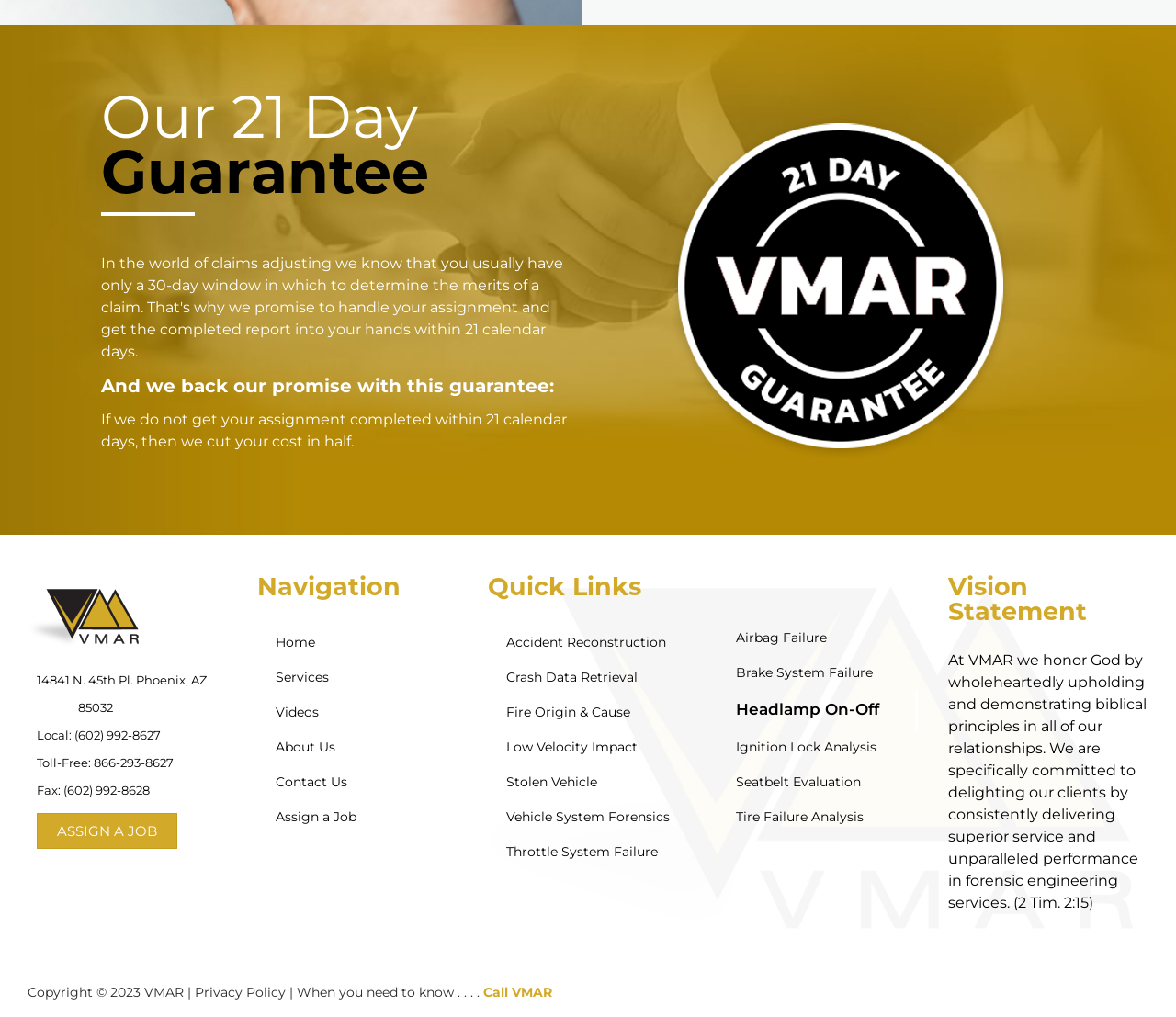What is the address of VMAR?
Refer to the screenshot and deliver a thorough answer to the question presented.

The address is mentioned in the static text element '14841 N. 45th Pl. Phoenix, AZ 85032' which is located below the VMAR logo.